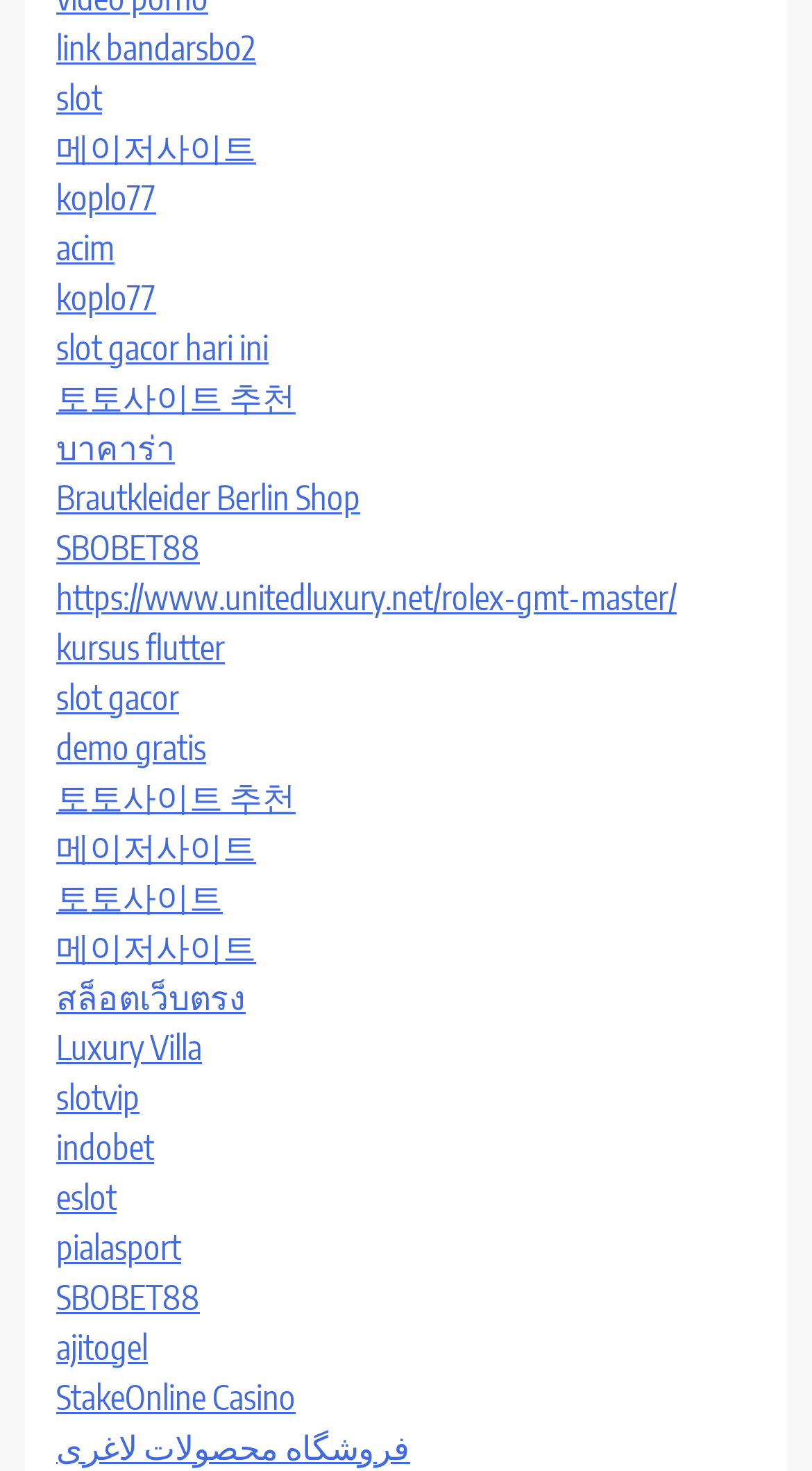Please pinpoint the bounding box coordinates for the region I should click to adhere to this instruction: "visit SBOBET88 website".

[0.069, 0.358, 0.246, 0.386]